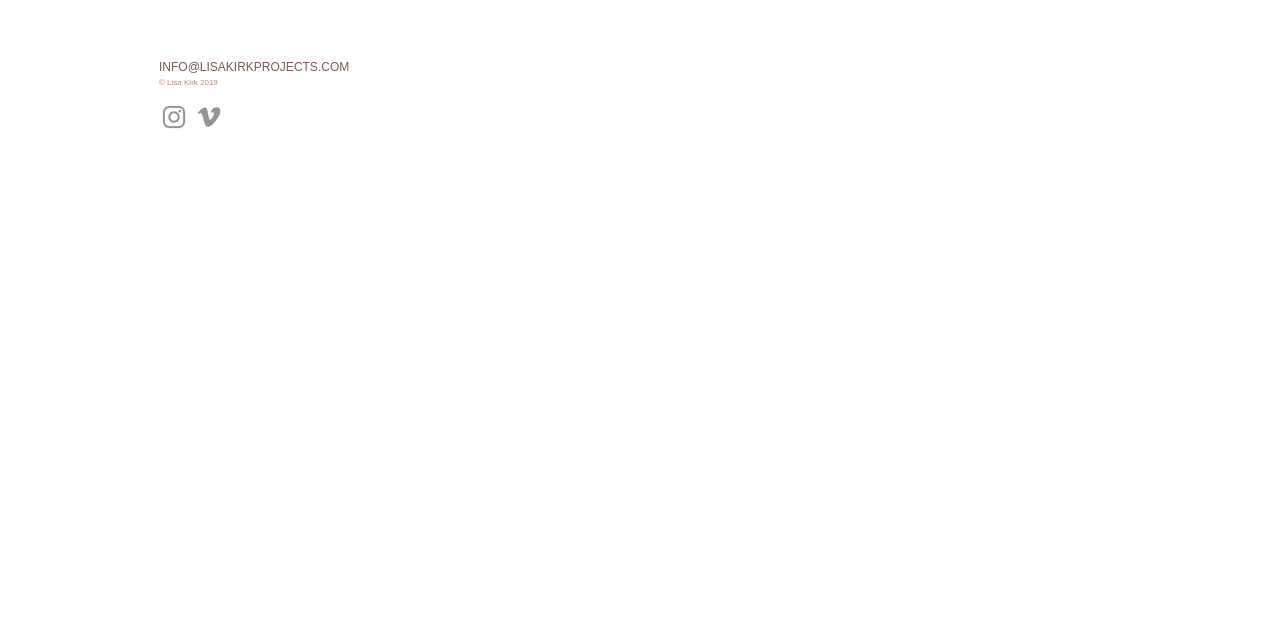Please determine the bounding box coordinates for the UI element described as: "INFO@LISAKIRKPROJECTS.COM".

[0.124, 0.086, 0.379, 0.125]